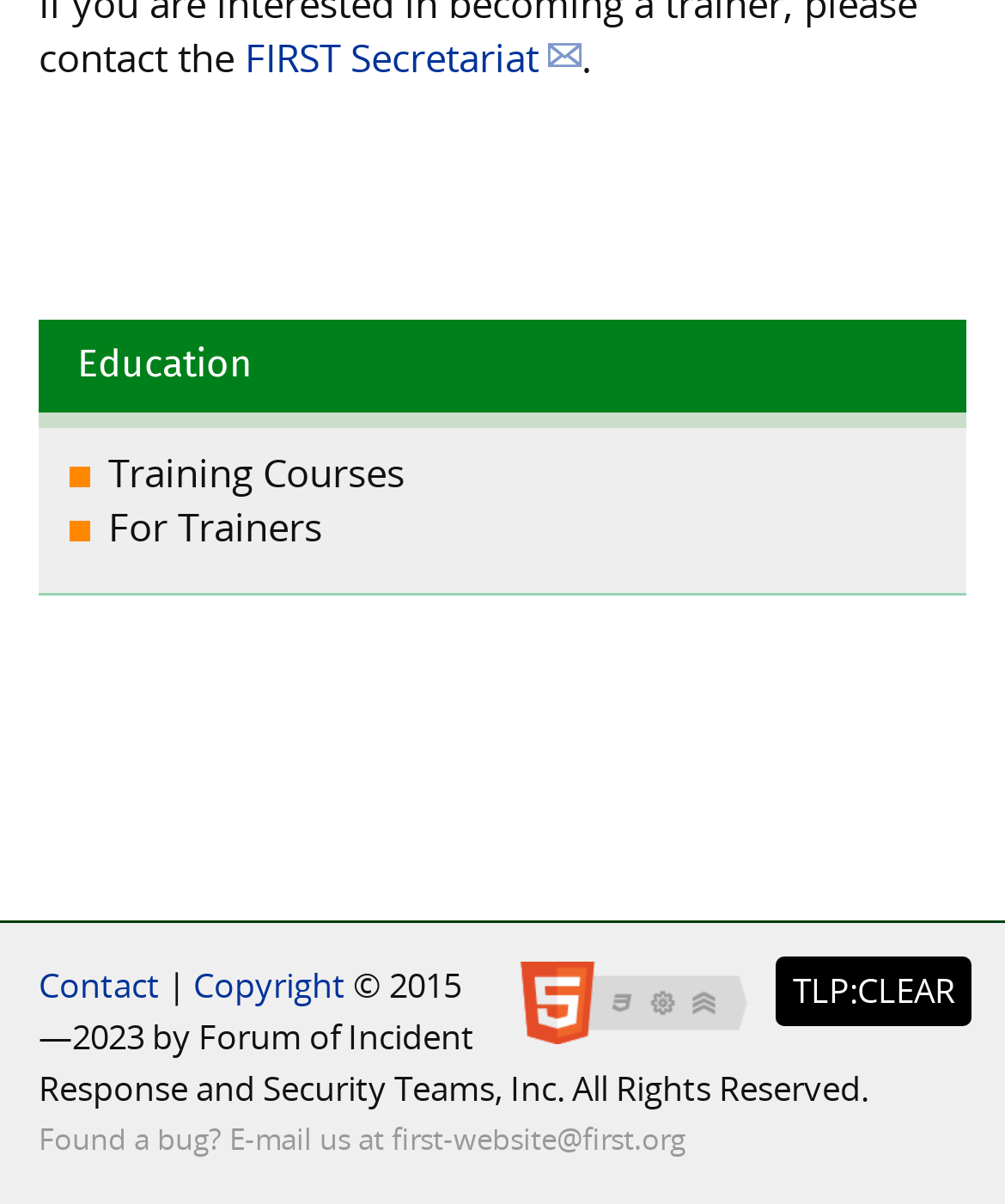How many links are there in the main content area?
Use the image to answer the question with a single word or phrase.

3